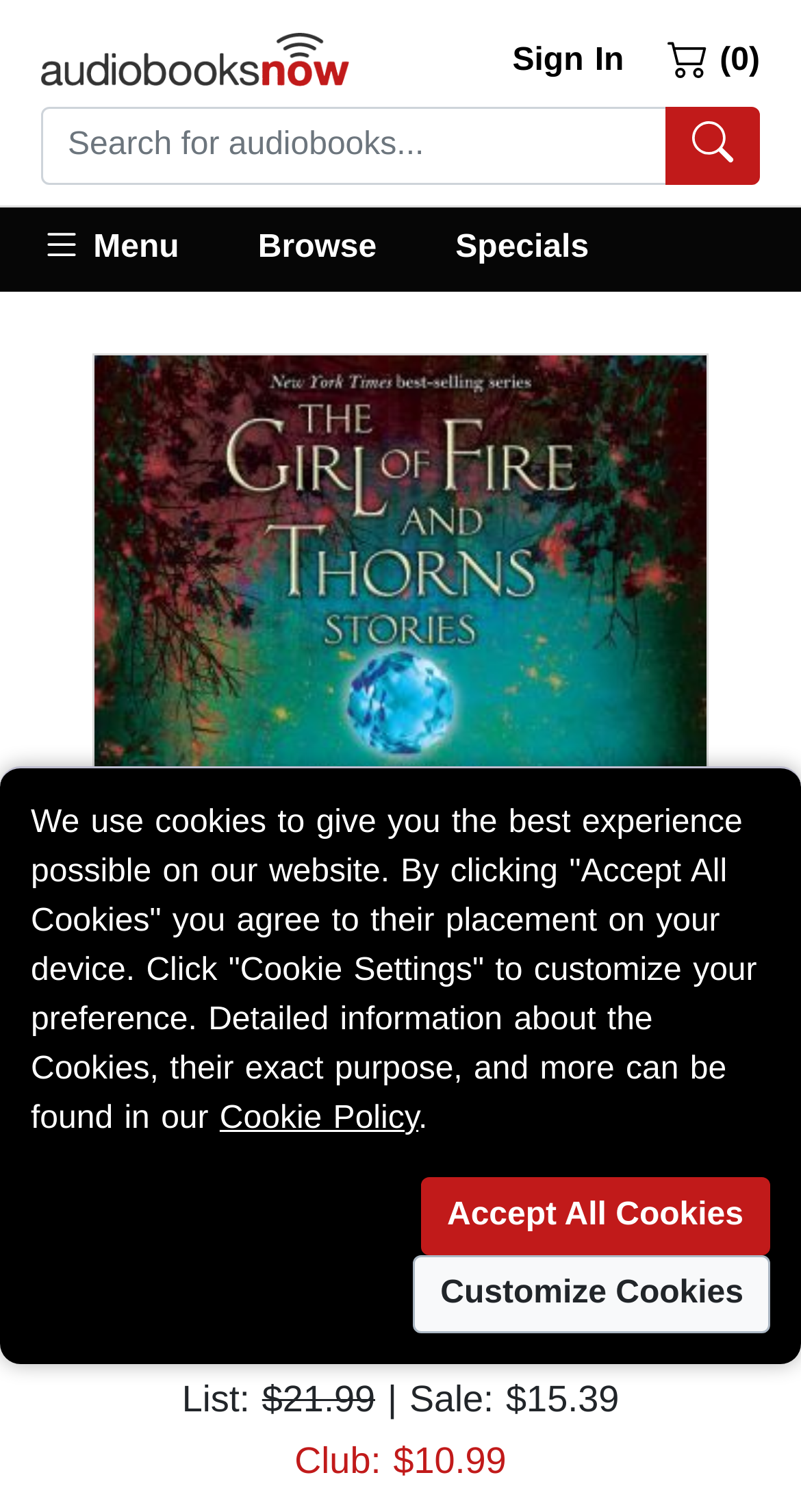Please find and report the primary heading text from the webpage.

The Girl of Fire and Thorns Stories